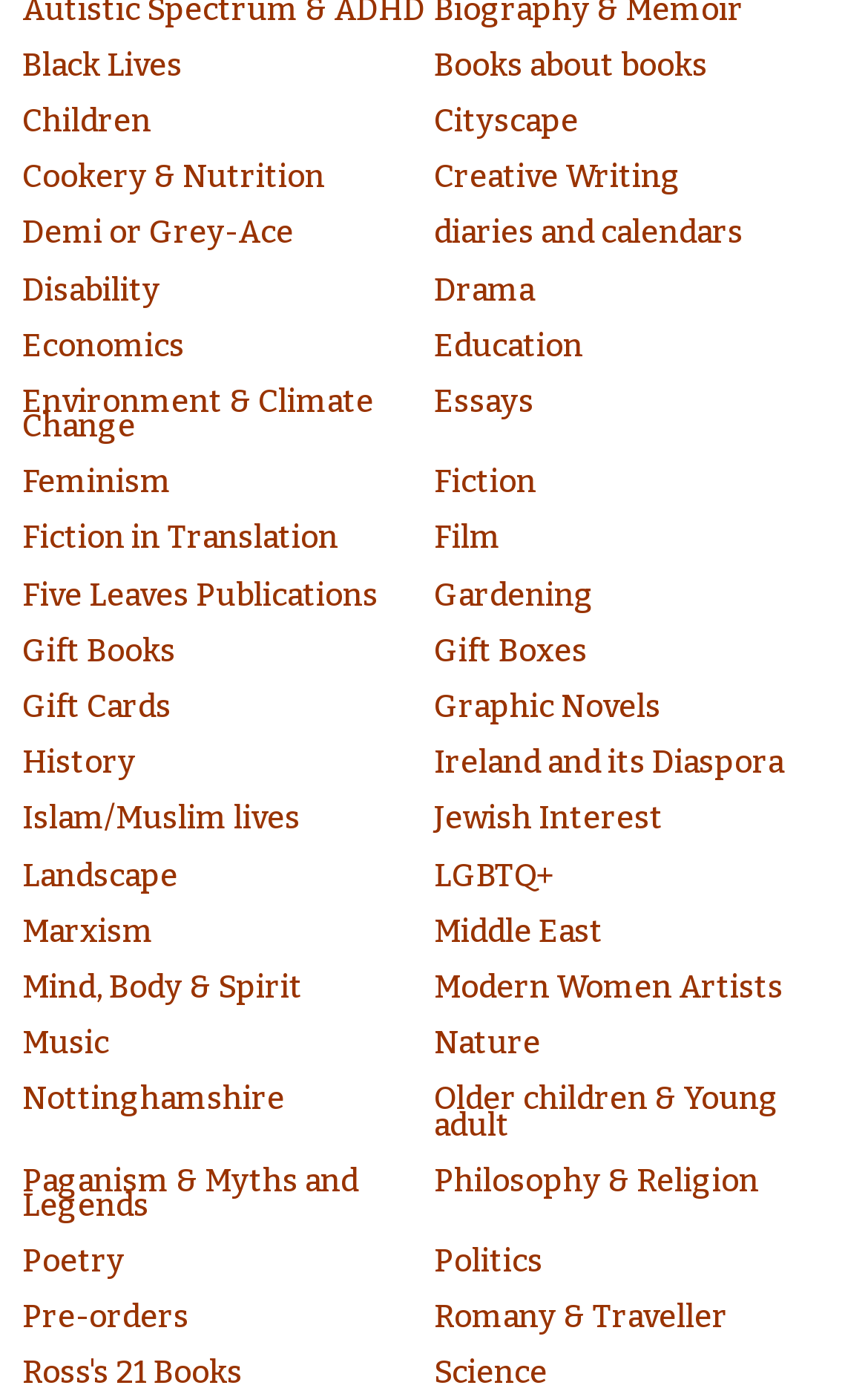Provide a short answer using a single word or phrase for the following question: 
How many categories are listed on this webpage?

60